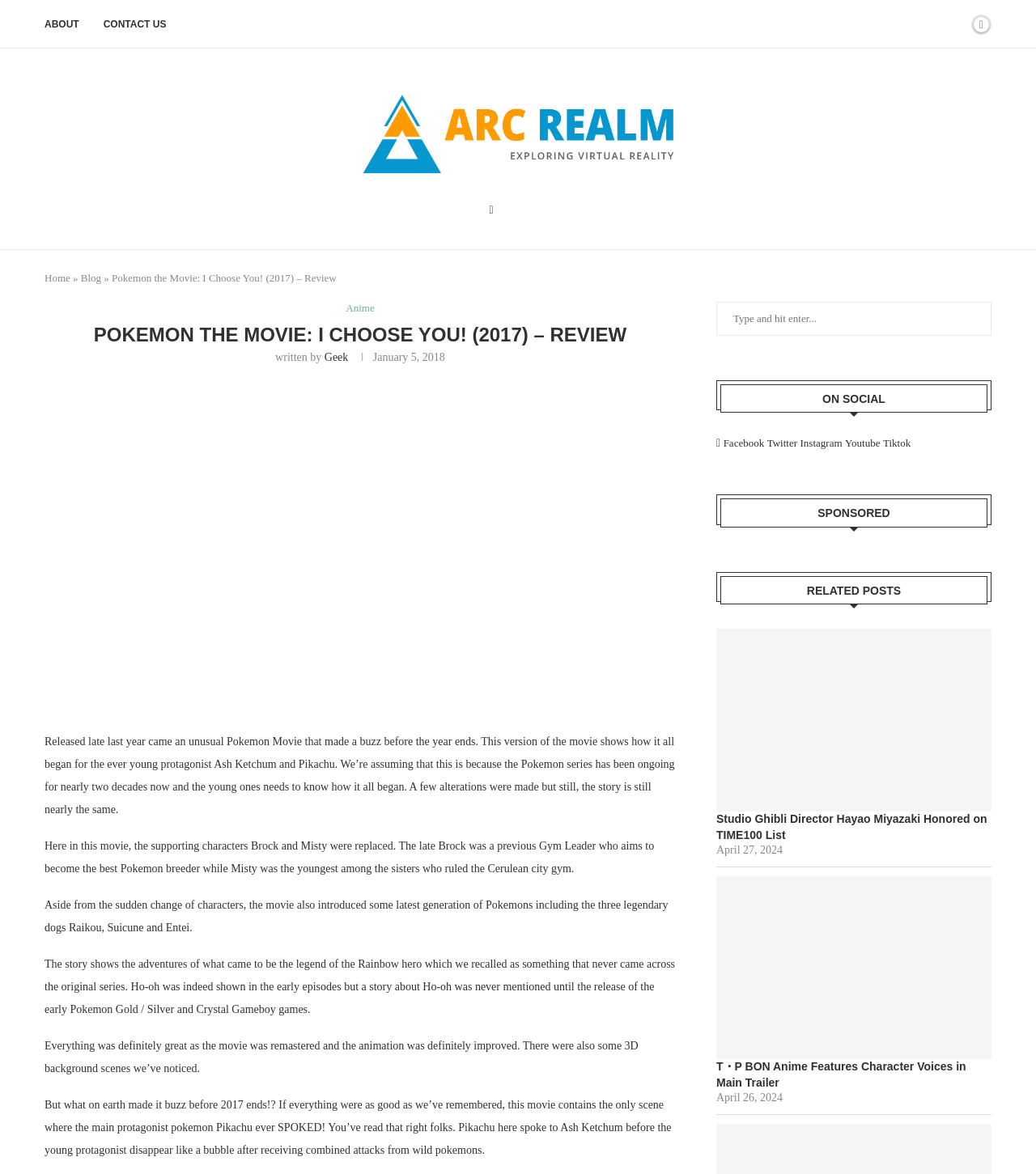Identify the bounding box for the described UI element: "name="s" placeholder="Type and hit enter..."".

[0.691, 0.257, 0.957, 0.286]